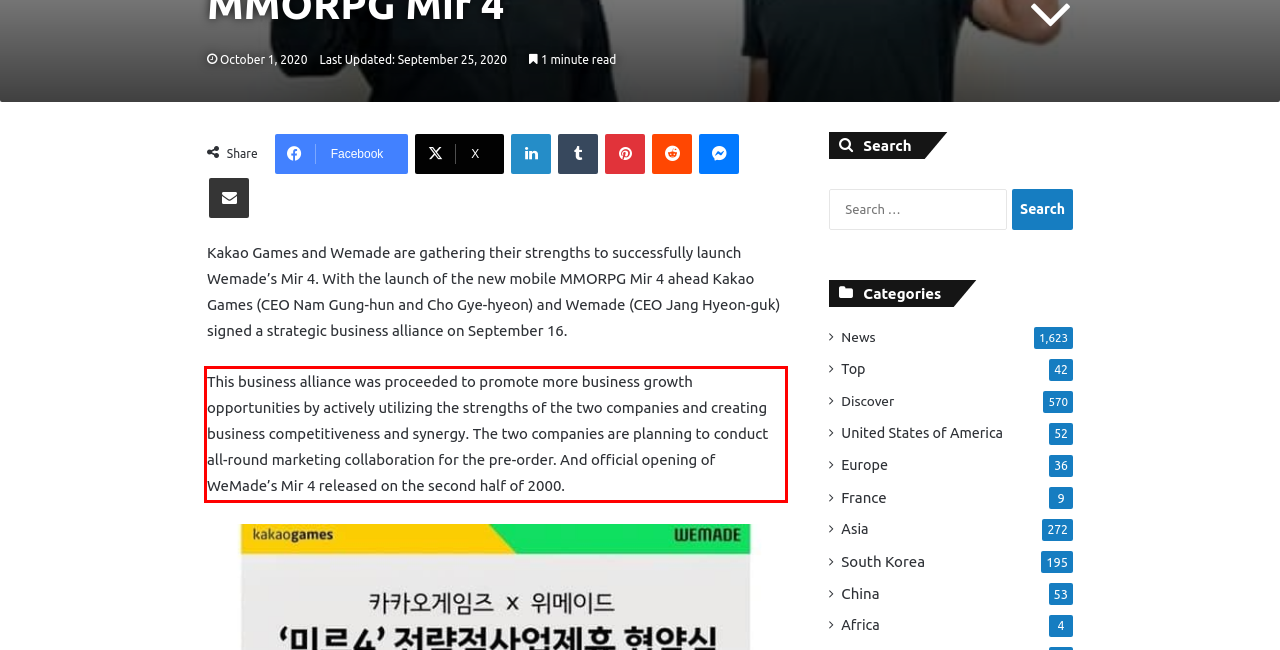You have a webpage screenshot with a red rectangle surrounding a UI element. Extract the text content from within this red bounding box.

This business alliance was proceeded to promote more business growth opportunities by actively utilizing the strengths of the two companies and creating business competitiveness and synergy. The two companies are planning to conduct all-round marketing collaboration for the pre-order. And official opening of WeMade’s Mir 4 released on the second half of 2000.